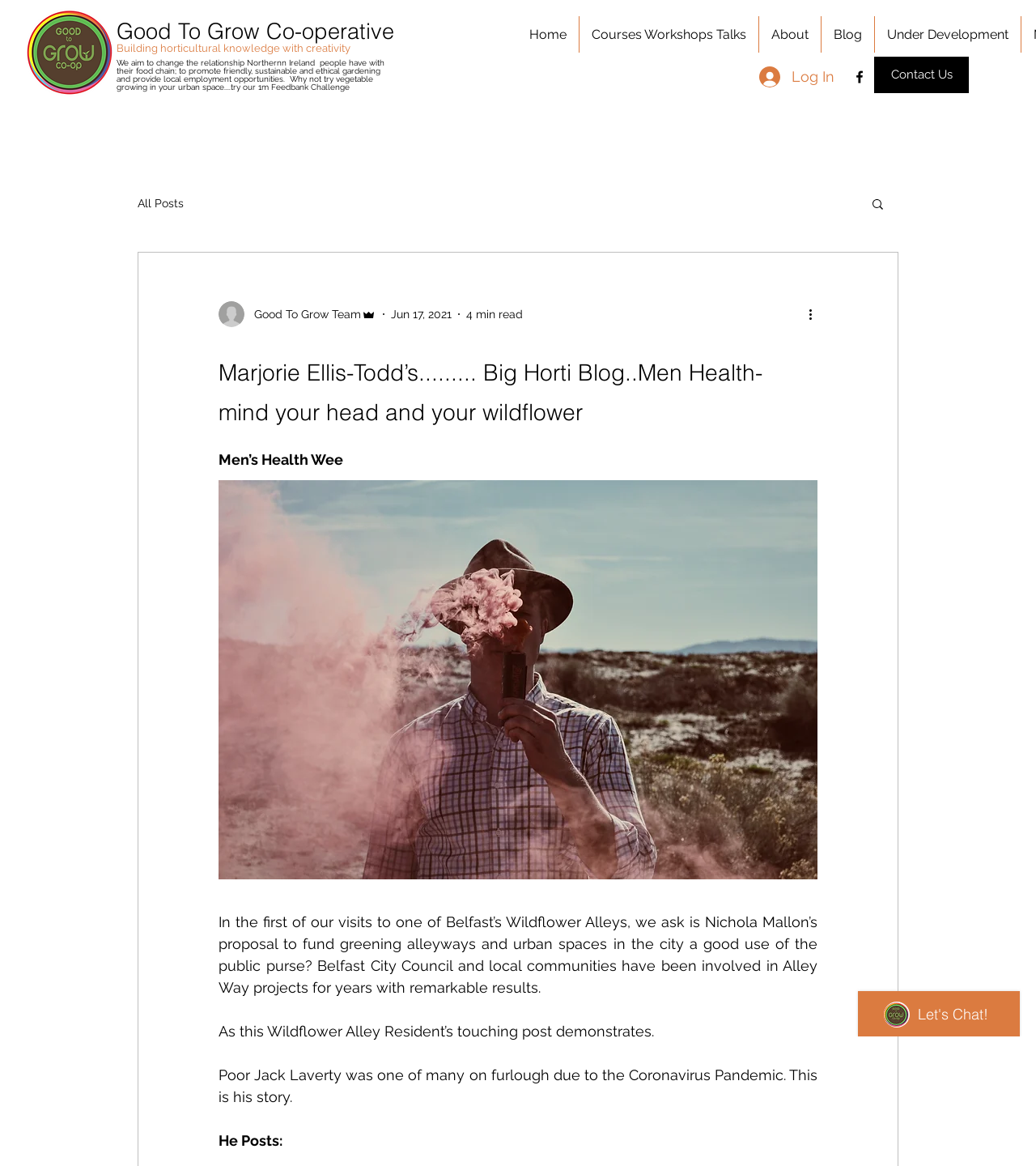Provide your answer in a single word or phrase: 
Who is the author of the latest article?

Good To Grow Team Admin